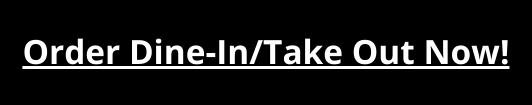Offer an in-depth description of the image.

A bold and inviting call-to-action banner encouraging customers to "Order Dine-In/Take Out Now!" This image features large, white text prominently displayed against a black background, making it easily readable and attention-grabbing. Positioned strategically on the Tasty Dawg website, this element aims to facilitate quick and convenient orders, catering to those looking to enjoy delicious meals at home or on the go. The design emphasizes a user-friendly experience while highlighting the restaurant's focus on accessibility and service.